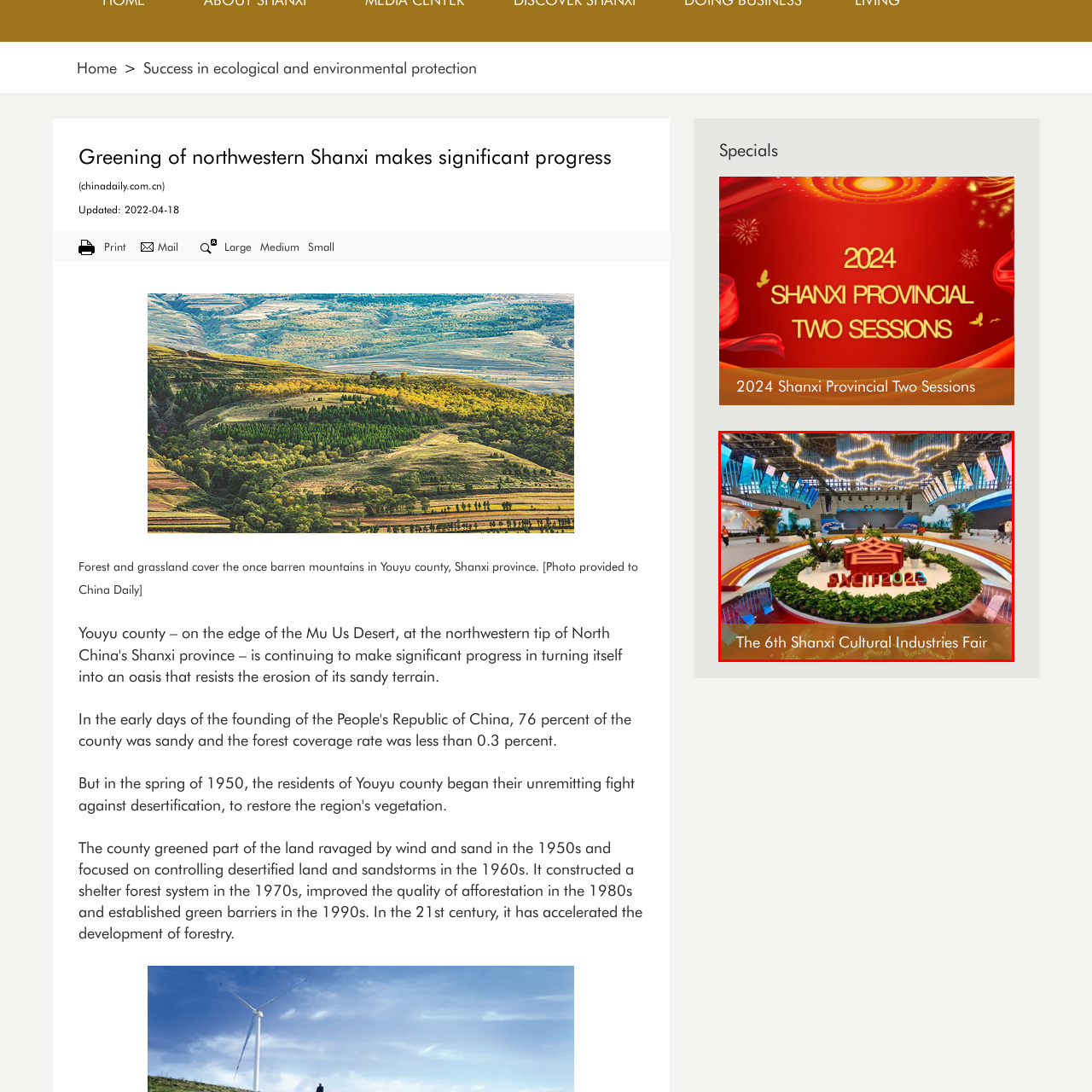What is the atmosphere of the exhibition center?
Pay attention to the part of the image enclosed by the red bounding box and respond to the question in detail.

The caption describes the background of the image as a spacious exhibition center adorned with colorful lights and decorations, which enhances the inviting atmosphere. This suggests that the event is designed to be welcoming and engaging for attendees.